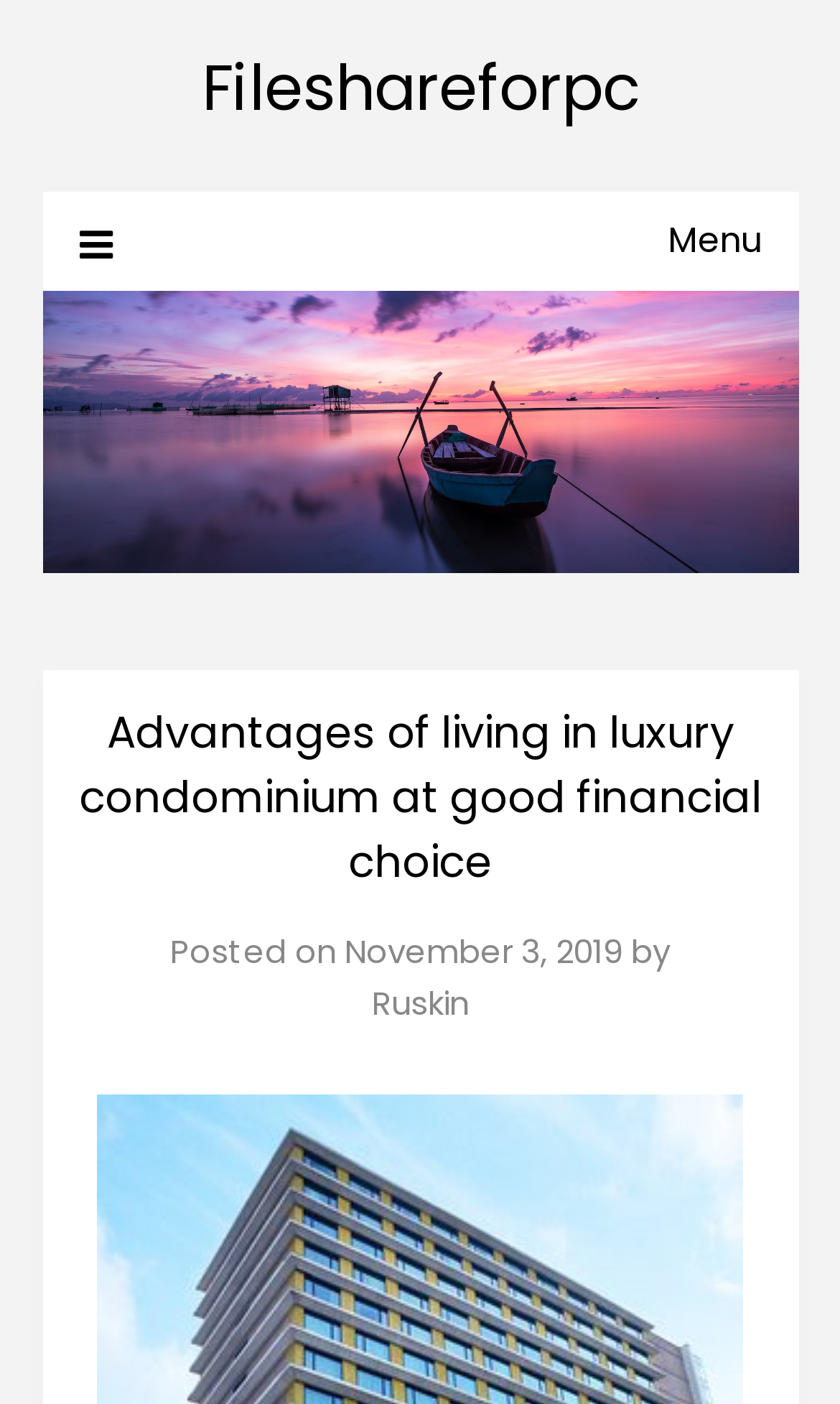Given the description "November 3, 2019November 6, 2019", provide the bounding box coordinates of the corresponding UI element.

[0.41, 0.661, 0.741, 0.693]